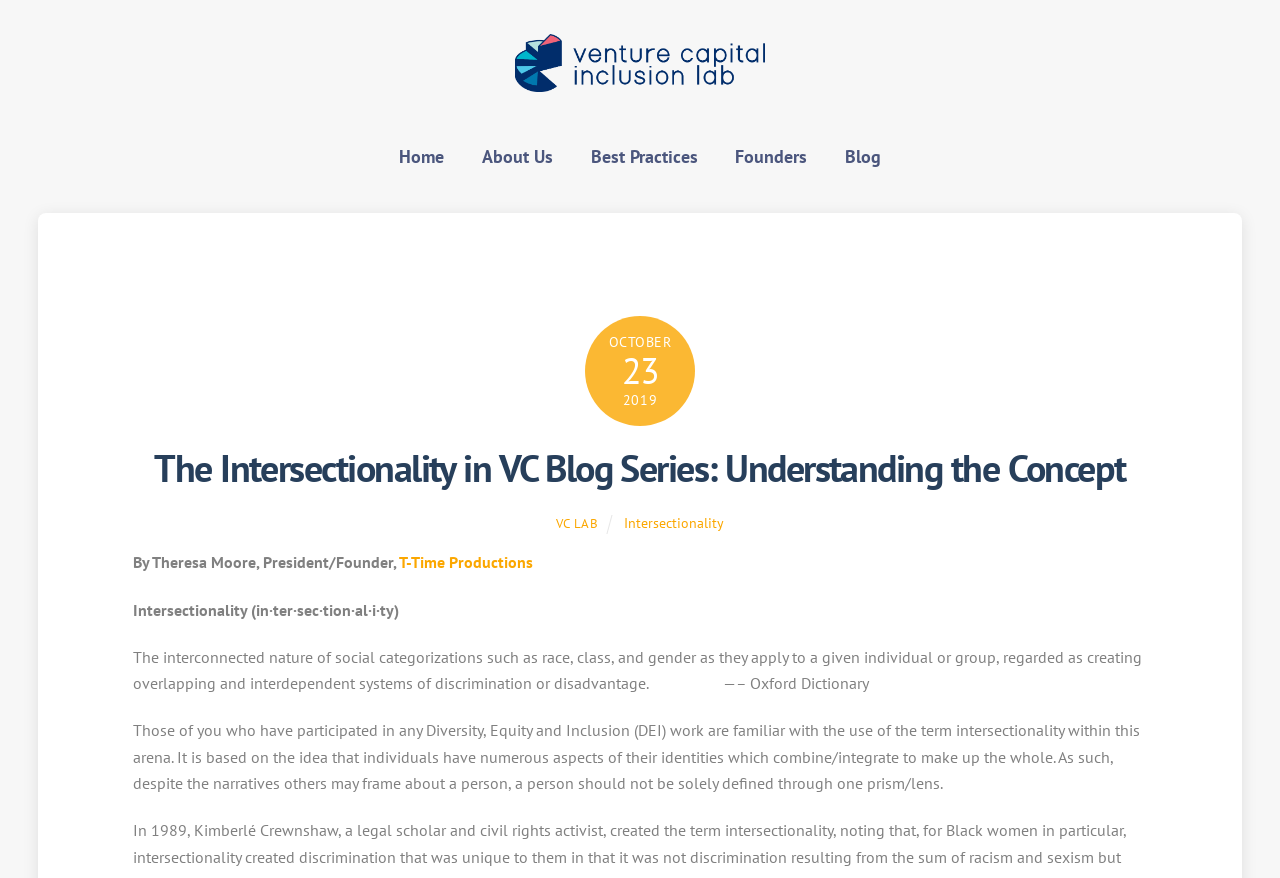Please locate the bounding box coordinates of the element that should be clicked to complete the given instruction: "visit T-Time Productions".

[0.311, 0.629, 0.416, 0.652]